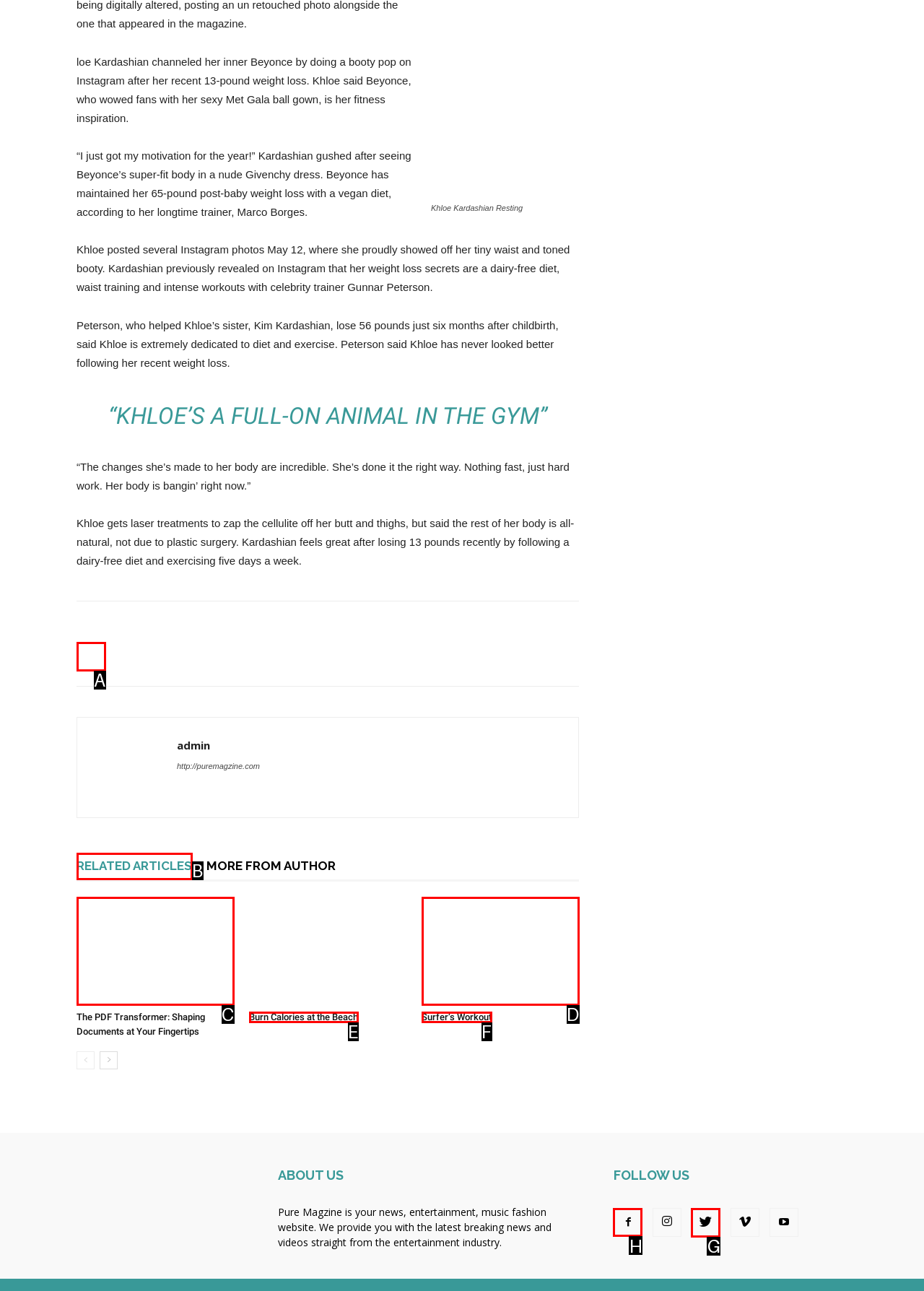Determine the HTML element to click for the instruction: Follow Pure Magzine on social media.
Answer with the letter corresponding to the correct choice from the provided options.

H